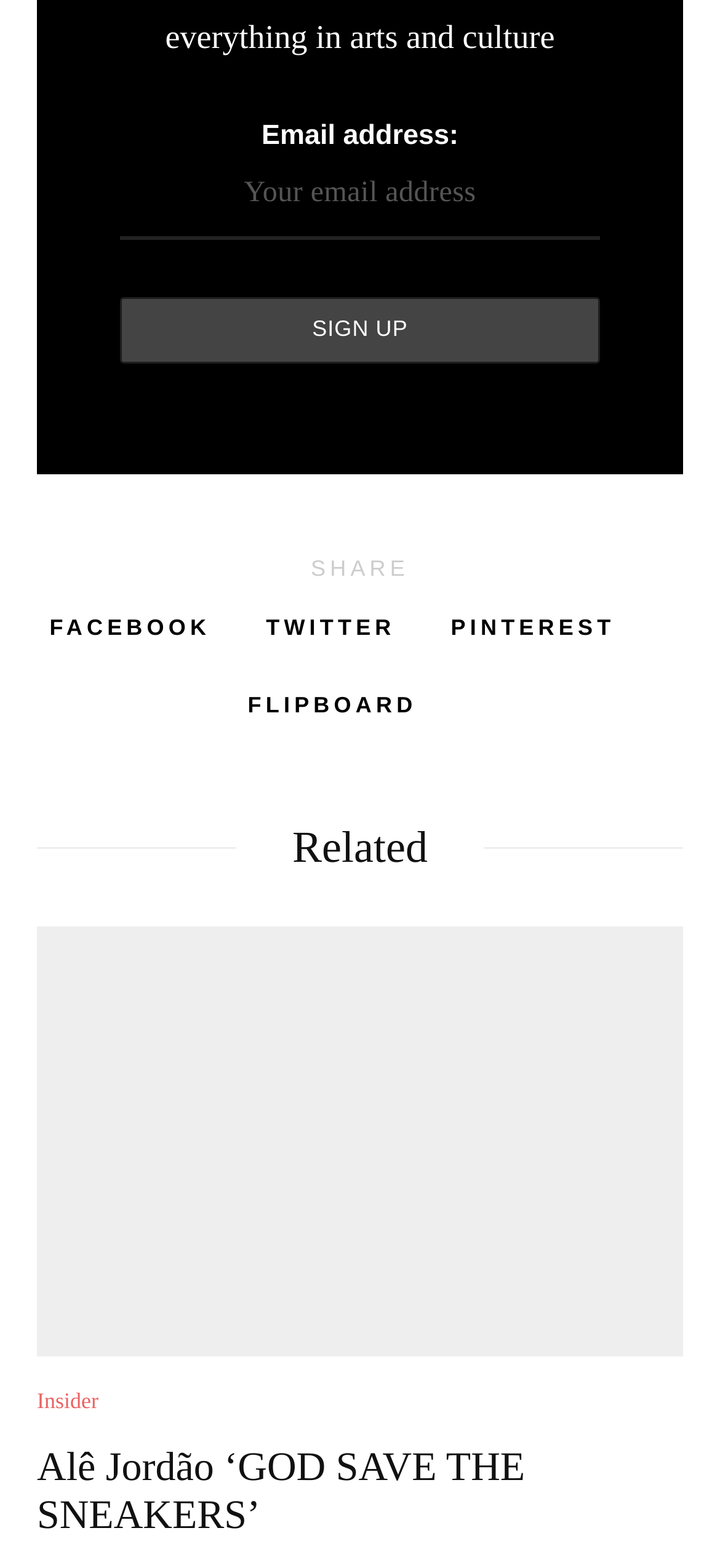Using the element description: "Facebook", determine the bounding box coordinates for the specified UI element. The coordinates should be four float numbers between 0 and 1, [left, top, right, bottom].

[0.069, 0.393, 0.292, 0.407]